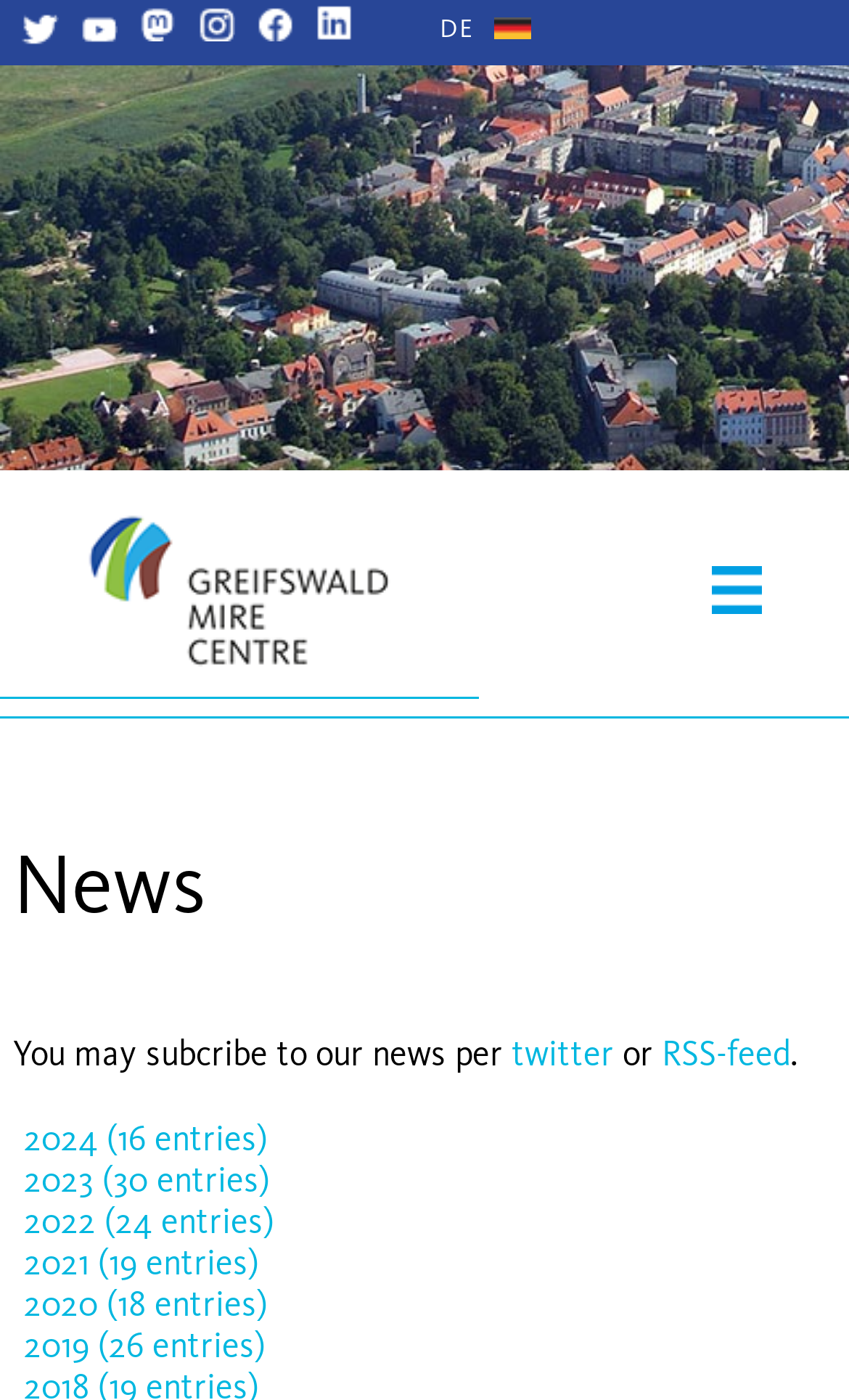Answer with a single word or phrase: 
How many social media links are there?

5